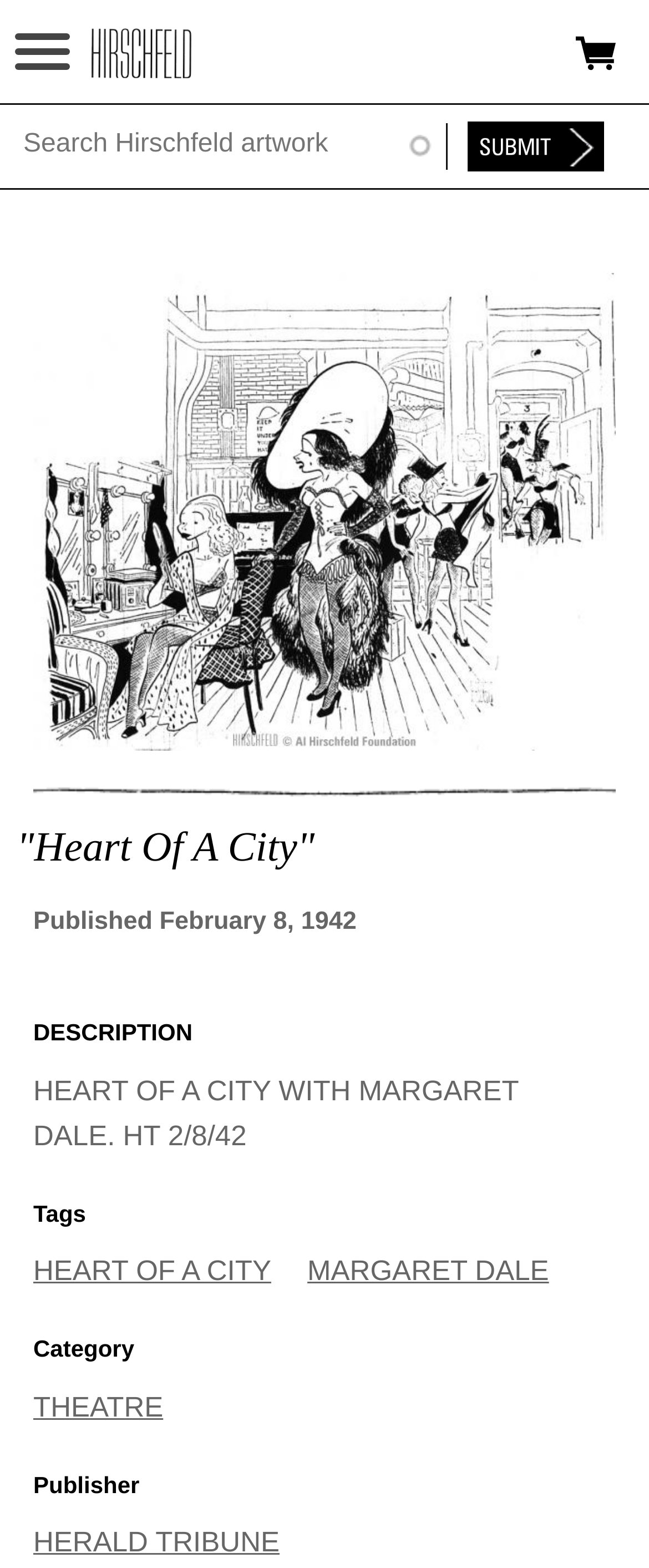Determine the bounding box coordinates of the element that should be clicked to execute the following command: "Go to HOME page".

[0.059, 0.076, 0.205, 0.098]